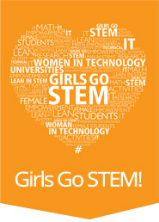What is the slogan of the 'Girls Go STEM!' project?
Answer the question in as much detail as possible.

The slogan 'Girls Go STEM!' is displayed at the bottom of the image, reinforcing the message of empowerment and inclusion, and serving as a rallying call for gender equality in technical fields.